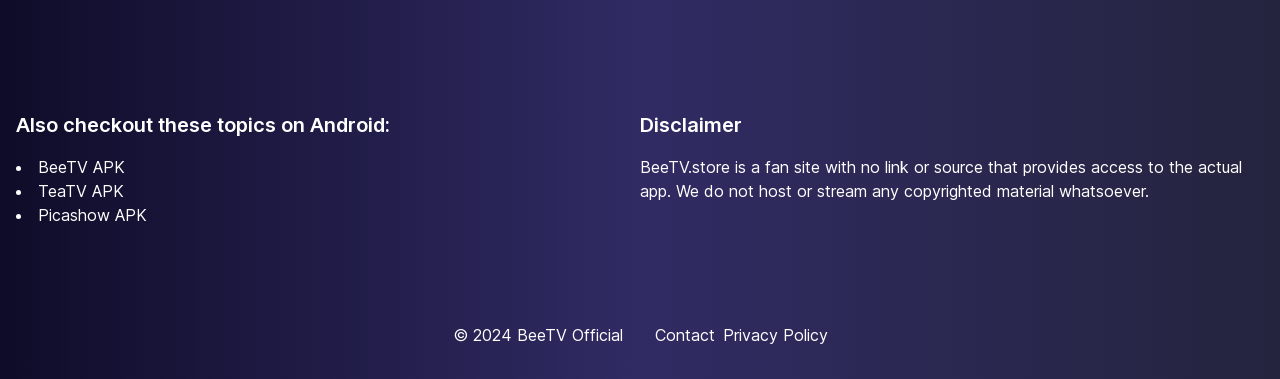Answer with a single word or phrase: 
What is the topic mentioned in the heading?

Android